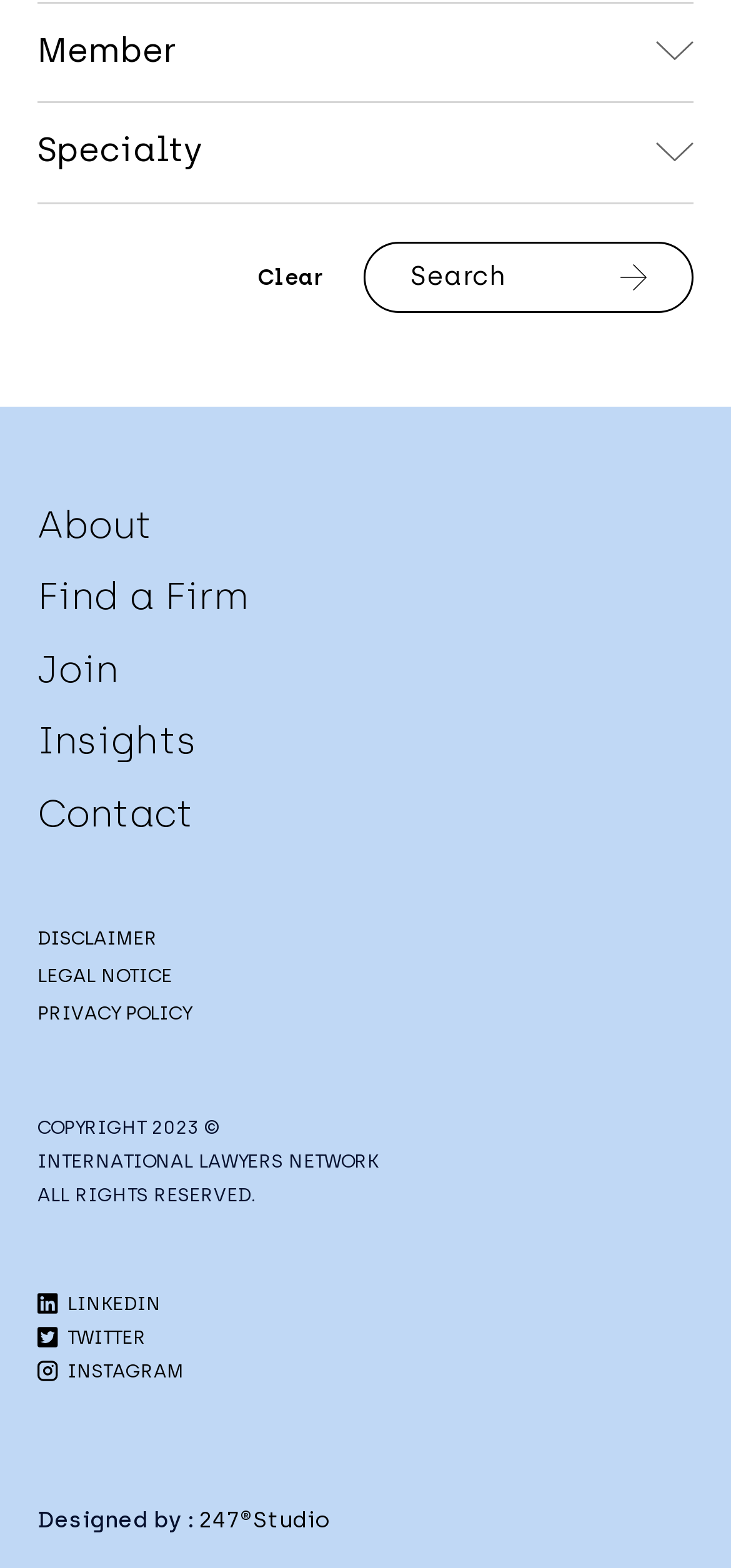Find the bounding box coordinates of the area to click in order to follow the instruction: "click the Clear button".

[0.352, 0.154, 0.442, 0.199]